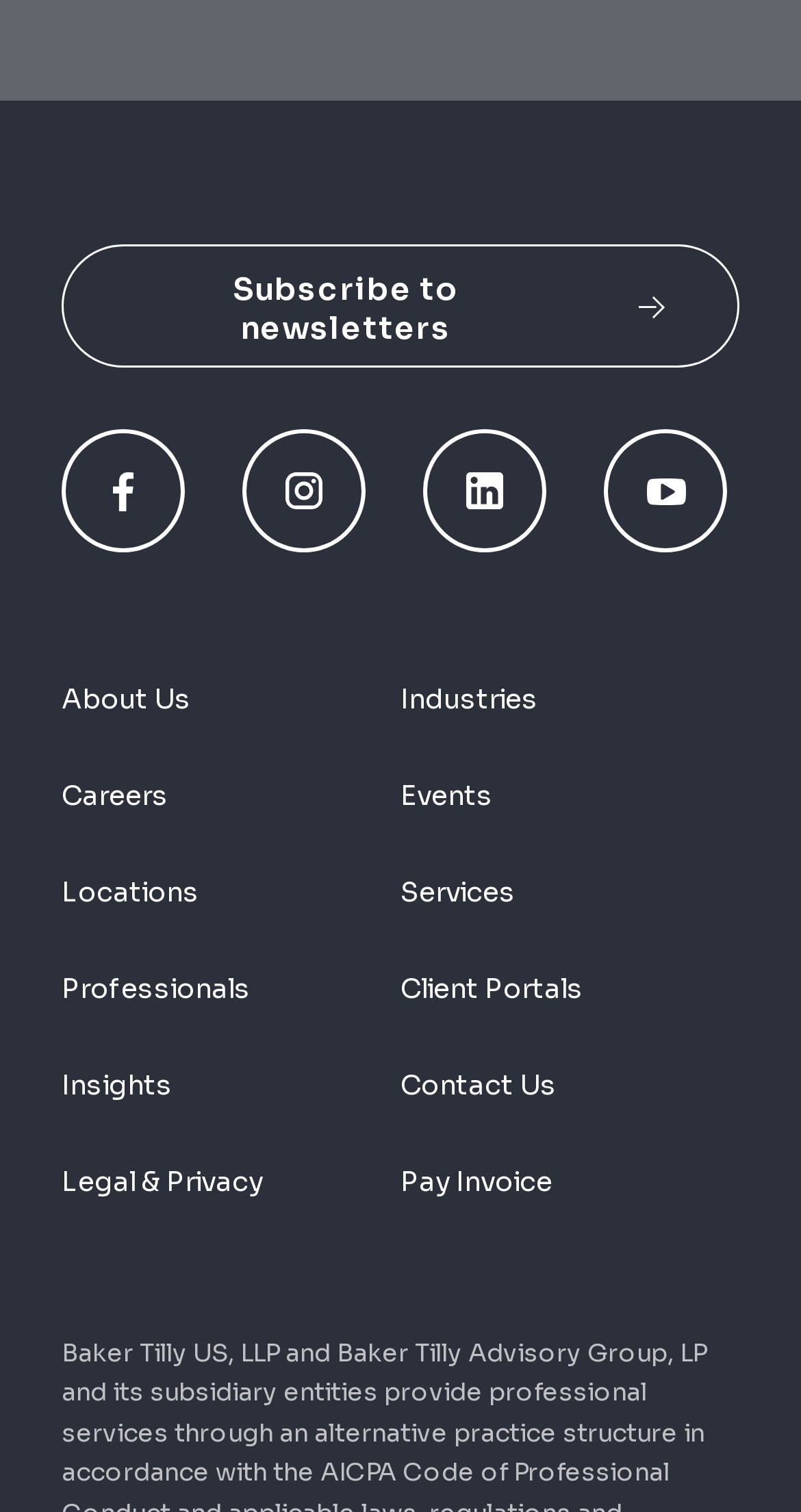How many main navigation links are there?
Using the information from the image, give a concise answer in one word or a short phrase.

12